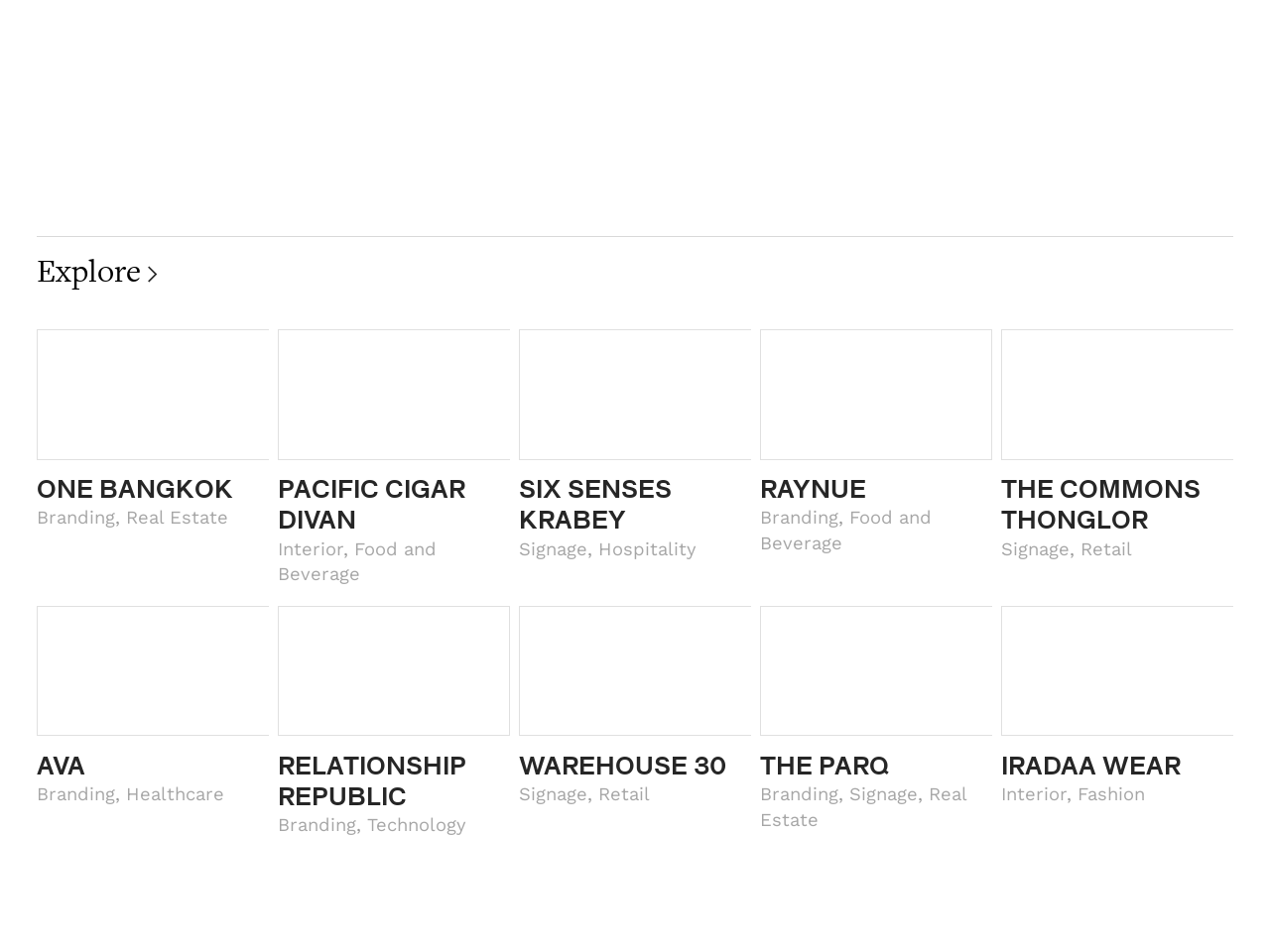Find the bounding box coordinates of the element you need to click on to perform this action: 'Check out SIX SENSES KRABEY'. The coordinates should be represented by four float values between 0 and 1, in the format [left, top, right, bottom].

[0.409, 0.346, 0.591, 0.563]